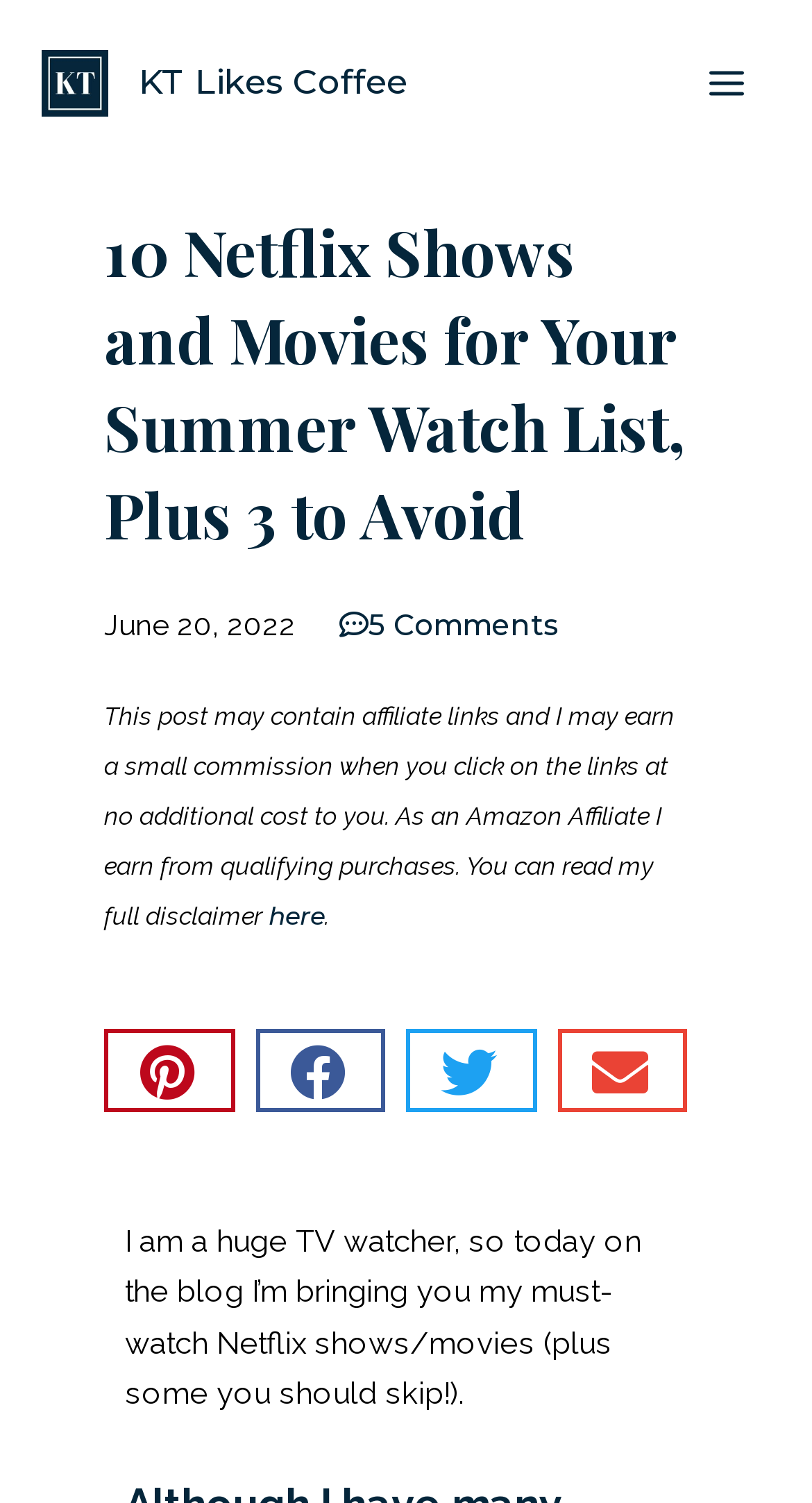Locate the bounding box coordinates of the area that needs to be clicked to fulfill the following instruction: "Click on the author's profile link". The coordinates should be in the format of four float numbers between 0 and 1, namely [left, top, right, bottom].

[0.051, 0.041, 0.133, 0.065]